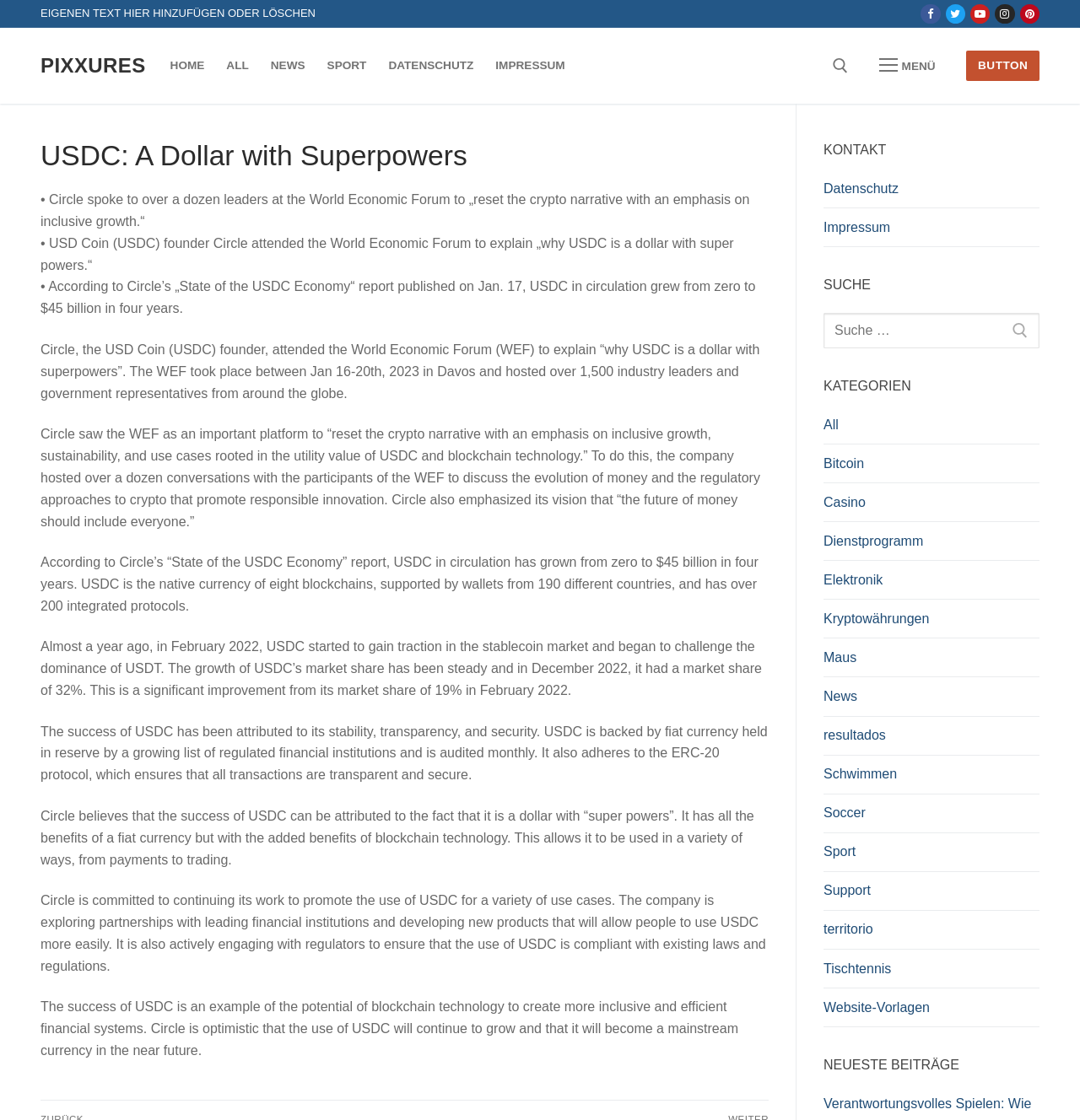Utilize the details in the image to give a detailed response to the question: How many blockchains does USDC support?

I read the article on the webpage and found that USDC, the native currency of eight blockchains, is supported by wallets from 190 different countries and has over 200 integrated protocols.